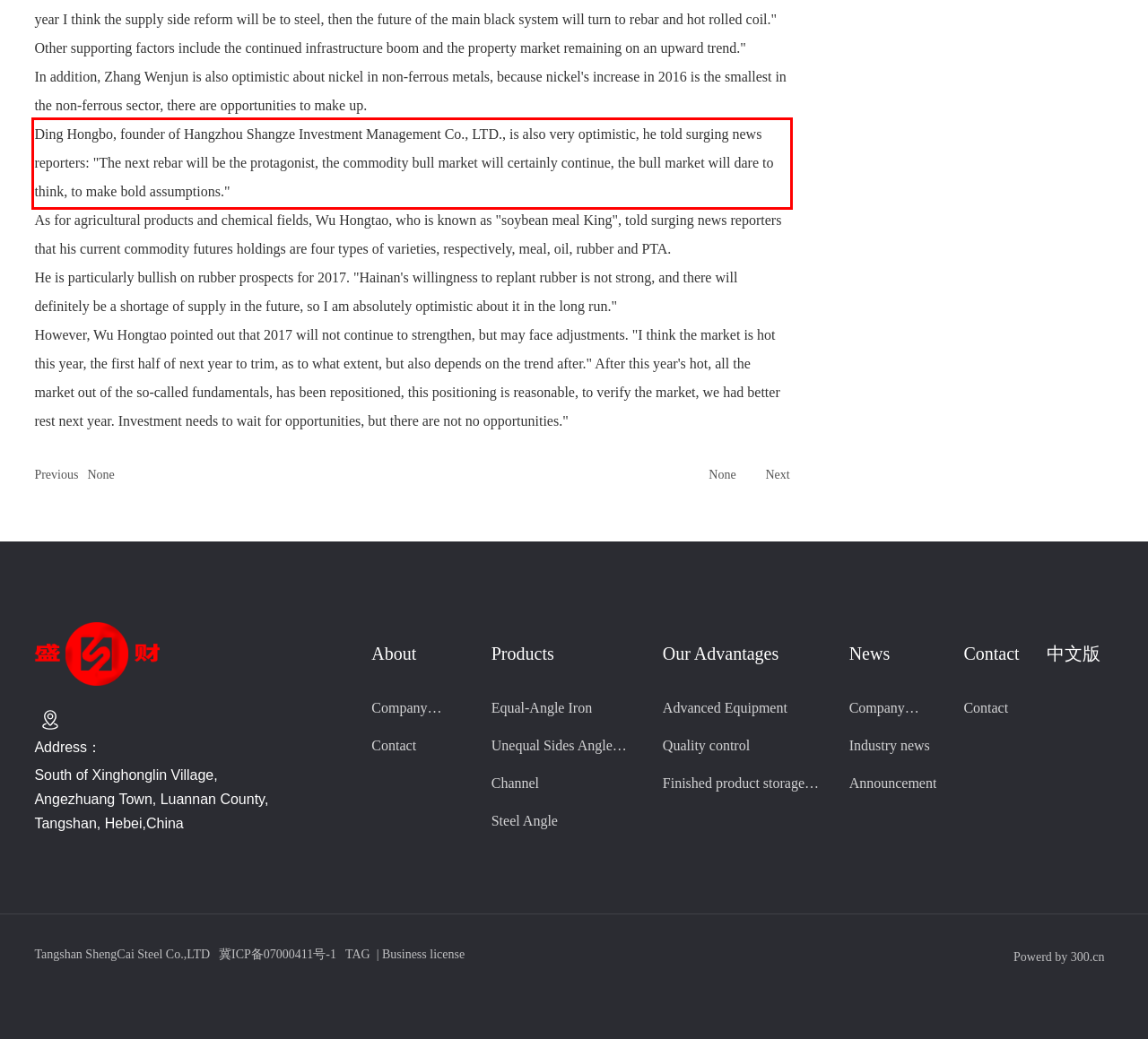You have a screenshot with a red rectangle around a UI element. Recognize and extract the text within this red bounding box using OCR.

Ding Hongbo, founder of Hangzhou Shangze Investment Management Co., LTD., is also very optimistic, he told surging news reporters: "The next rebar will be the protagonist, the commodity bull market will certainly continue, the bull market will dare to think, to make bold assumptions."